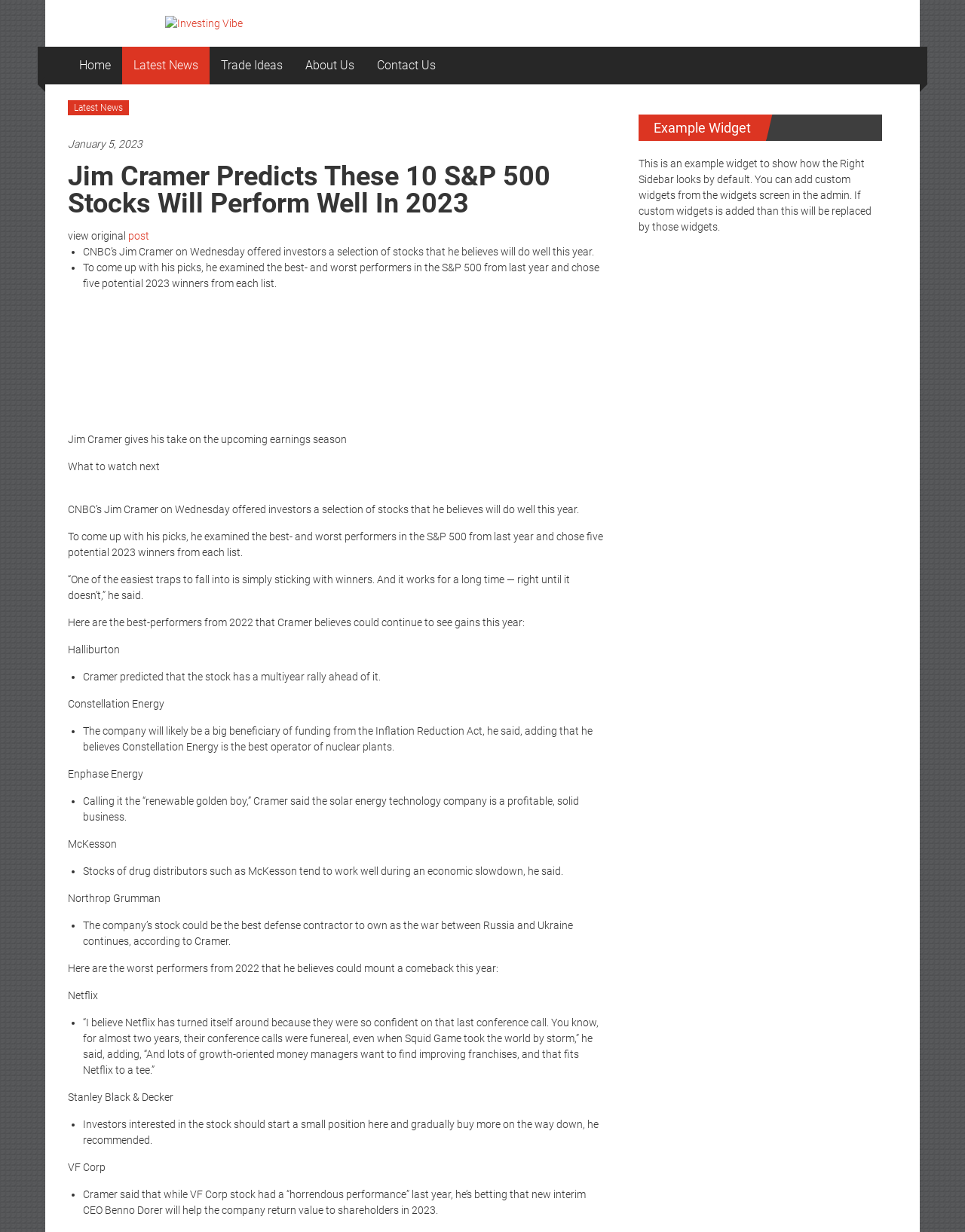Please identify the primary heading of the webpage and give its text content.

Jim Cramer Predicts These 10 S&P 500 Stocks Will Perform Well In 2023